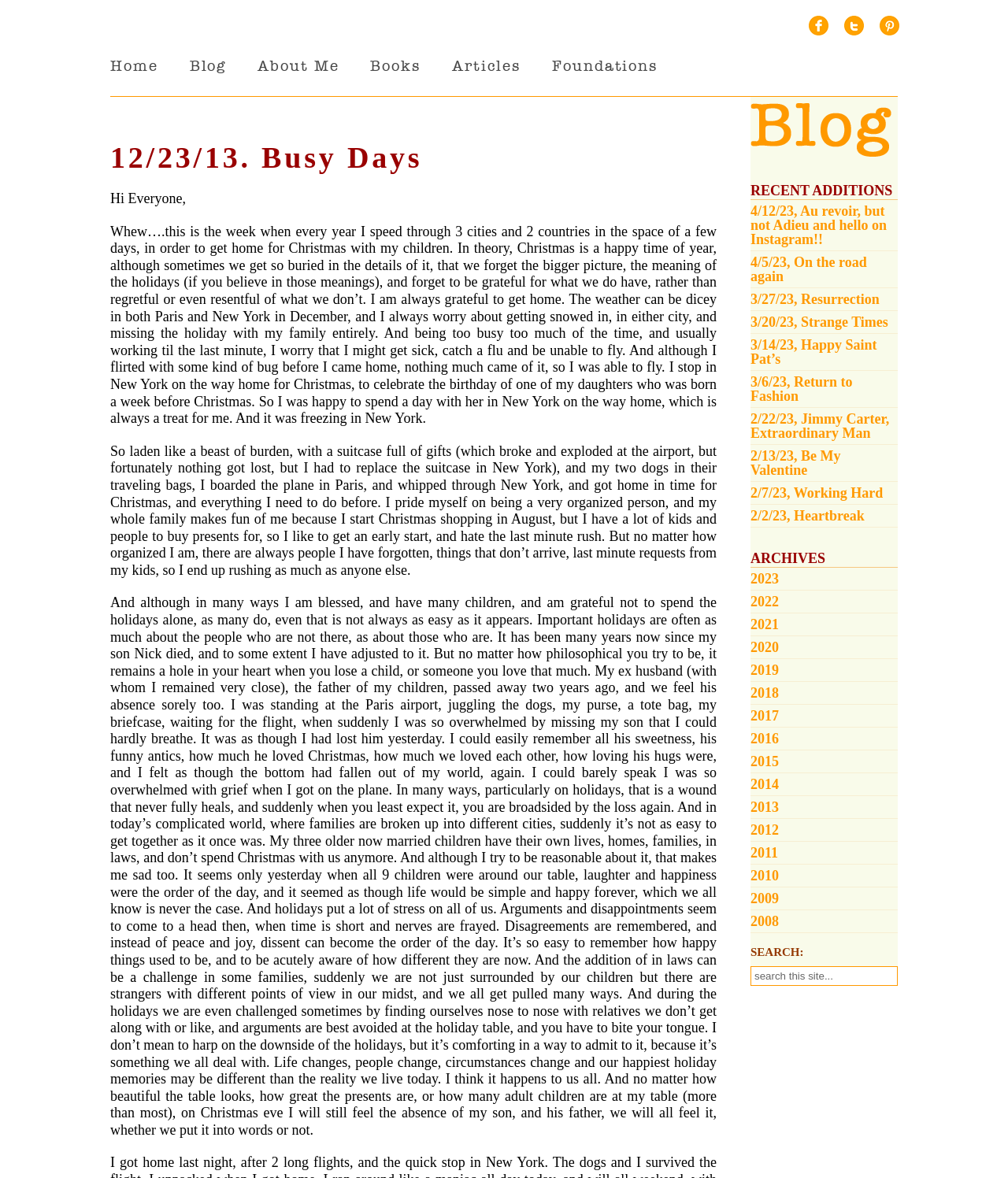How many links are there in the 'RECENT ADDITIONS' section?
Provide a detailed and well-explained answer to the question.

The 'RECENT ADDITIONS' section is identified by the heading element with the text 'RECENT ADDITIONS'. Below this heading, there are 6 link elements with dates and titles, indicating 6 recent additions.